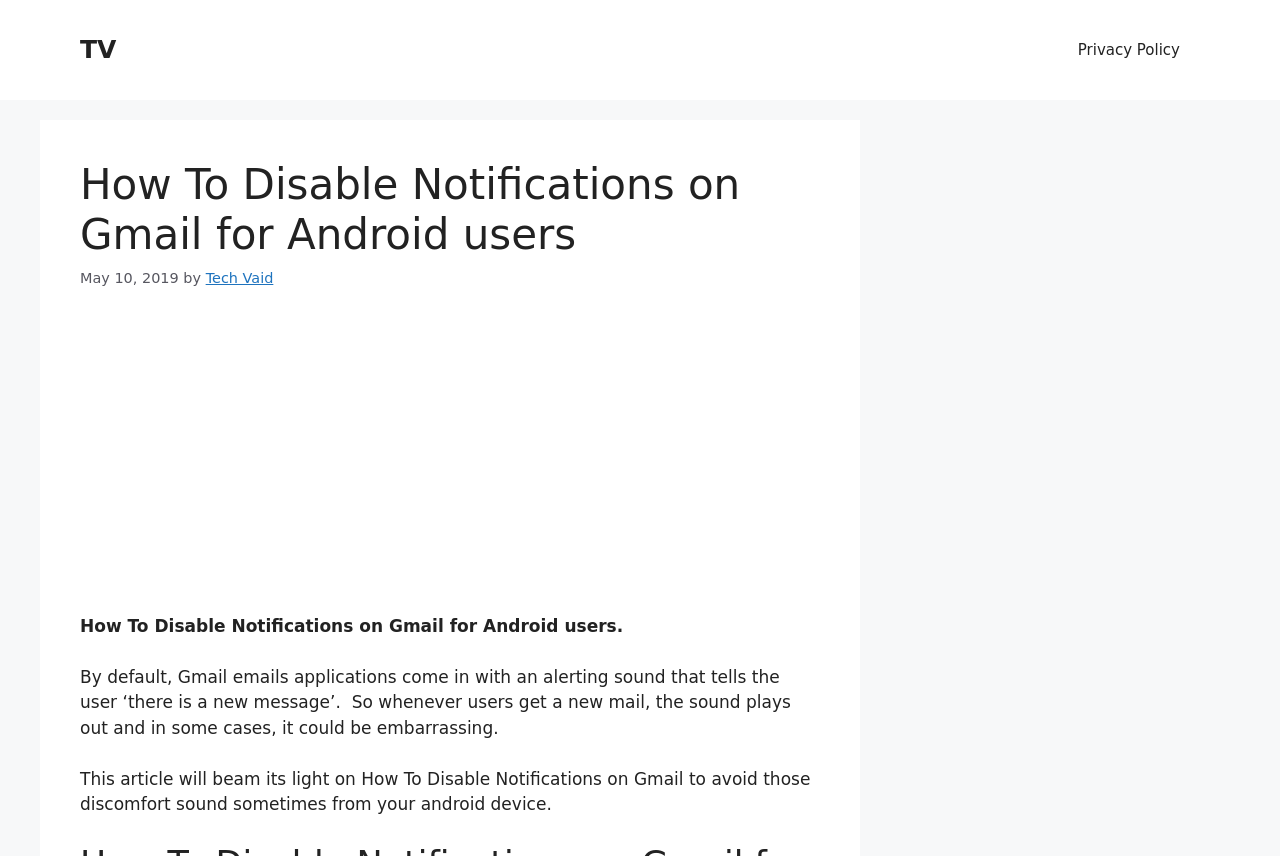Why might the default Gmail notification sound be embarrassing?
Kindly offer a comprehensive and detailed response to the question.

The webpage mentions that the default Gmail notification sound could be embarrassing in some cases, implying that the sound might be loud or attention-grabbing, and could be awkward in certain situations.